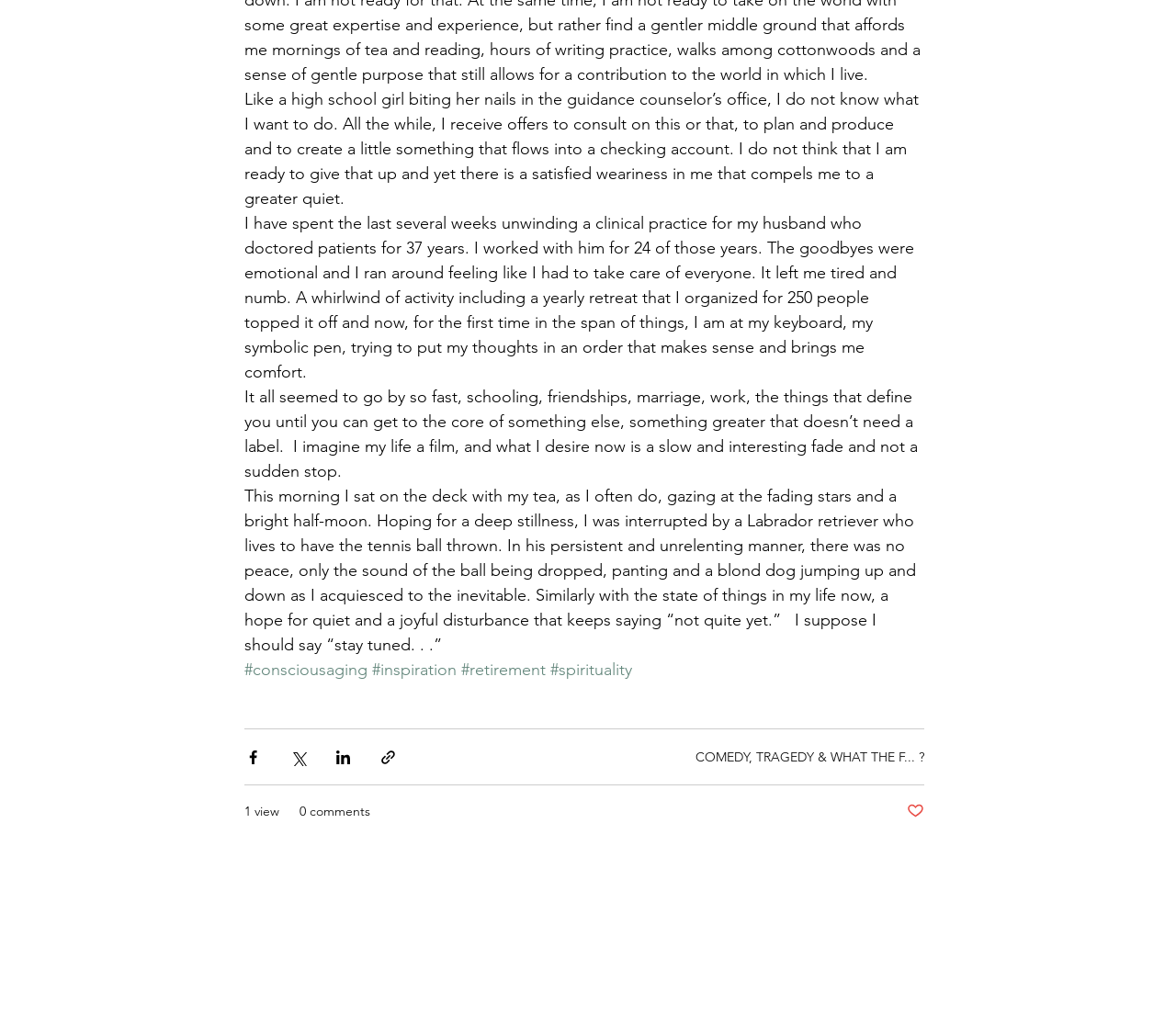Determine the bounding box for the described UI element: "#consciousaging".

[0.208, 0.65, 0.312, 0.67]